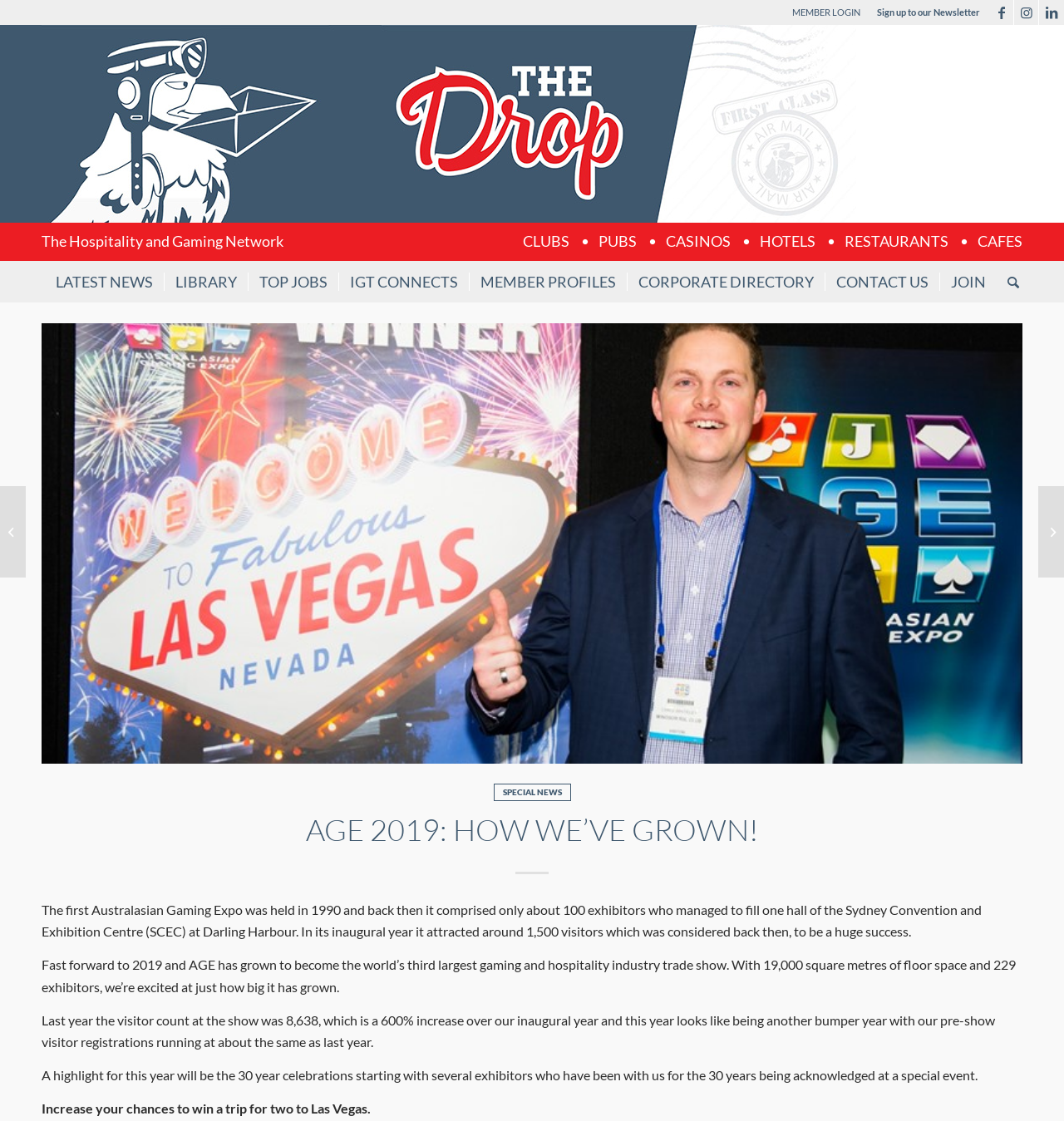Using the details from the image, please elaborate on the following question: What is the current size of the floor space of the Australasian Gaming Expo?

The webpage states that the Australasian Gaming Expo has grown to become the world’s third largest gaming and hospitality industry trade show, with 19,000 square metres of floor space and 229 exhibitors.